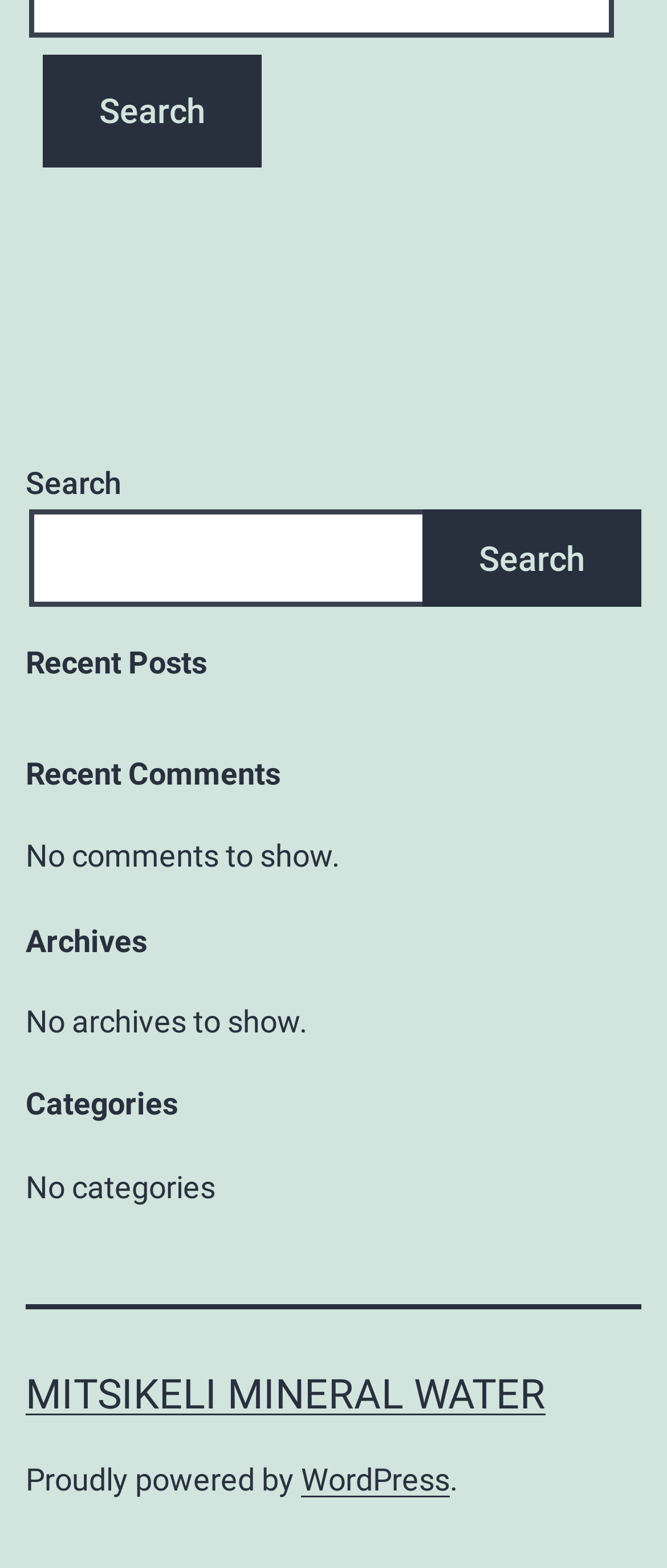Please respond to the question using a single word or phrase:
What is the current state of the 'Archives' section?

No archives